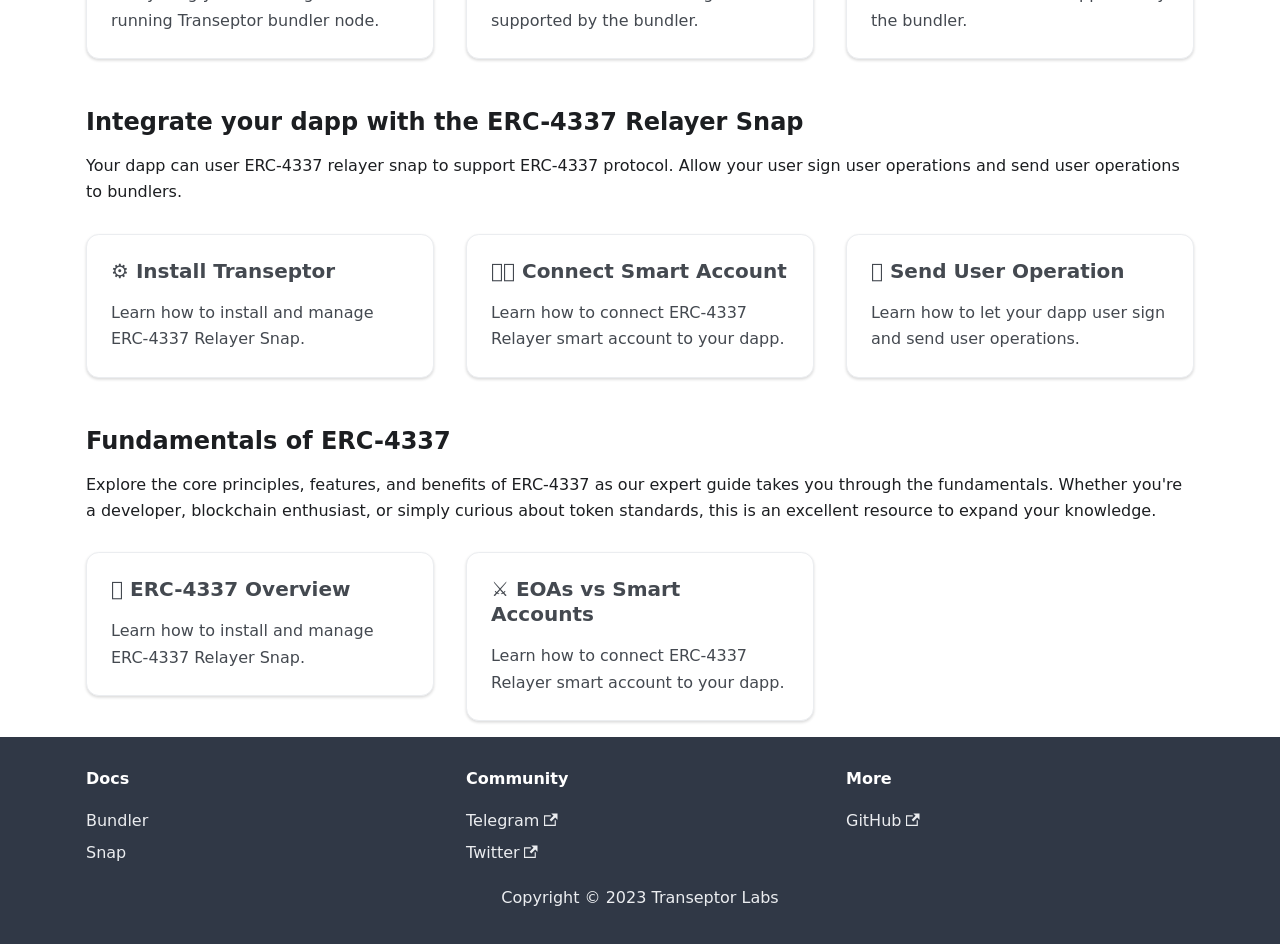Calculate the bounding box coordinates for the UI element based on the following description: "Bundler". Ensure the coordinates are four float numbers between 0 and 1, i.e., [left, top, right, bottom].

[0.067, 0.859, 0.116, 0.879]